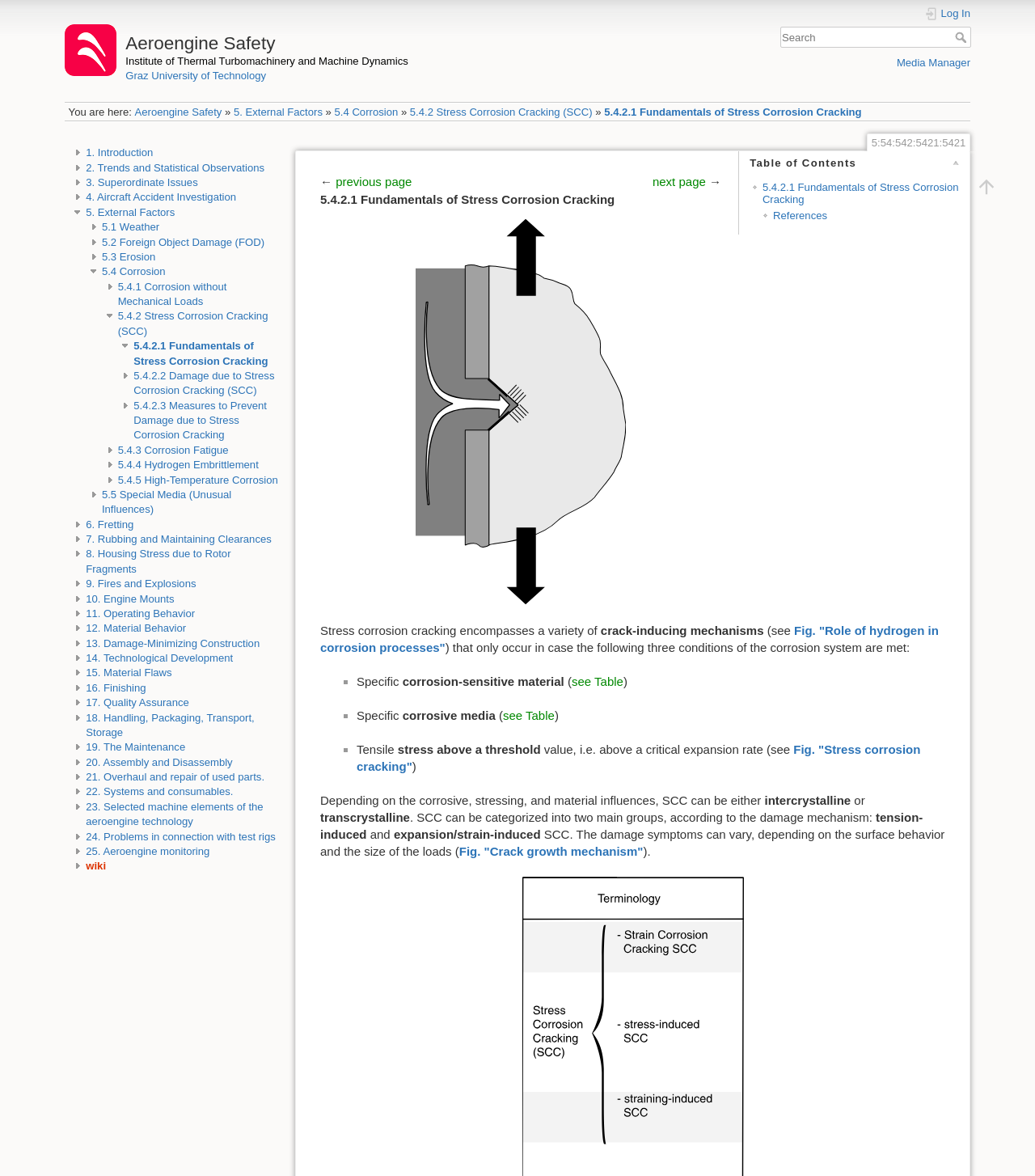Offer a comprehensive description of the webpage’s content and structure.

This webpage is about Aeroengine Safety, specifically focusing on the fundamentals of stress corrosion cracking. At the top, there is a heading "Aeroengine Safety" with a link to the same title. Below it, there are links to "Institute of Thermal Turbomachinery and Machine Dynamics" and "Graz University of Technology". 

On the top right, there is a login button with an image, and a search bar with a textbox and a search button. Below the search bar, there are links to "Media Manager" and "Log In". 

The main content of the page is a navigation sidebar on the left, which contains a tree structure of links to various topics related to Aeroengine Safety. The topics are organized into sections, including "Introduction", "Trends and Statistical Observations", "Superordinate Issues", and so on. Each section has multiple subtopics, and some of these subtopics have further sub-subtopics. The current page is focused on "5.4.2.1 Fundamentals of Stress Corrosion Cracking", which is a sub-subtopic under "5. External Factors" and "5.4 Corrosion". 

On the top of the main content area, there is a breadcrumb trail showing the path to the current page, with links to "Aeroengine Safety", "5. External Factors", "5.4 Corrosion", "5.4.2 Stress Corrosion Cracking (SCC)", and finally "5.4.2.1 Fundamentals of Stress Corrosion Cracking".